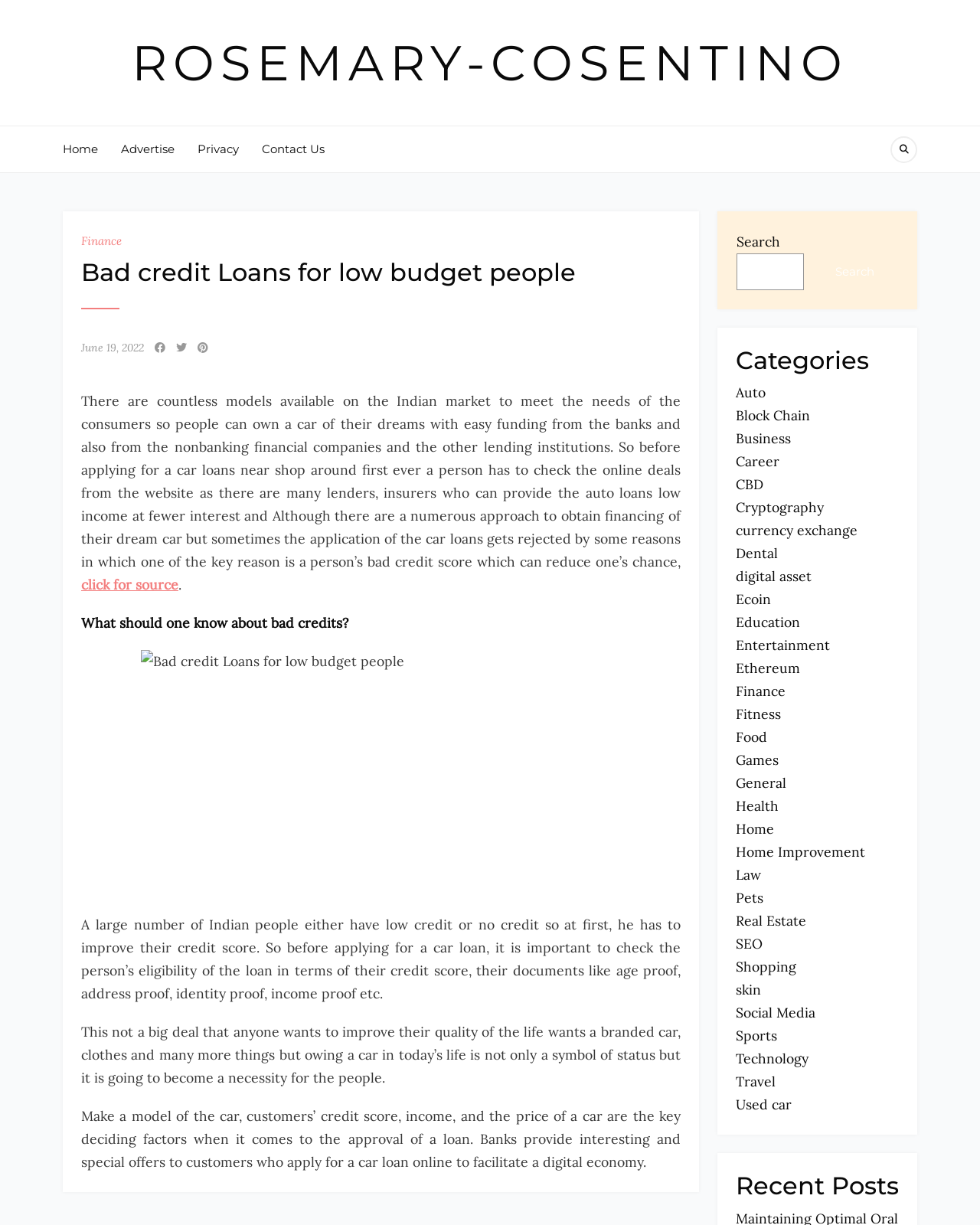Carefully examine the image and provide an in-depth answer to the question: What is the purpose of checking online deals before applying for a car loan?

According to the article, checking online deals from various lenders and insurers can help individuals with bad credit scores to obtain auto loans at fewer interest rates, making it more affordable for them.